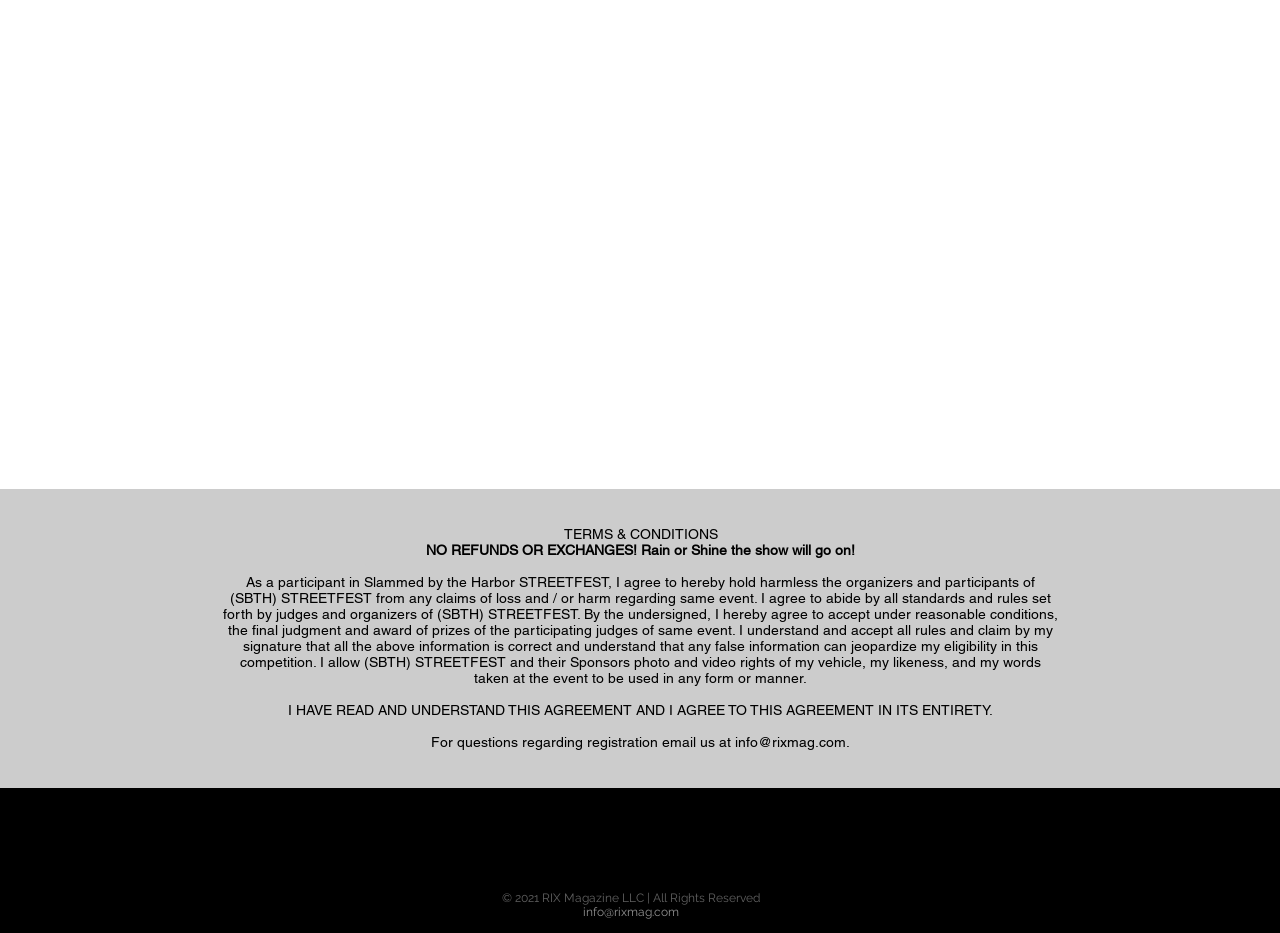What social media platforms are listed?
Please provide a comprehensive answer based on the information in the image.

The social media platforms listed are Facebook, Instagram, Snapchat, Twitter, and YouTube, which are part of the social bar at the bottom of the webpage.